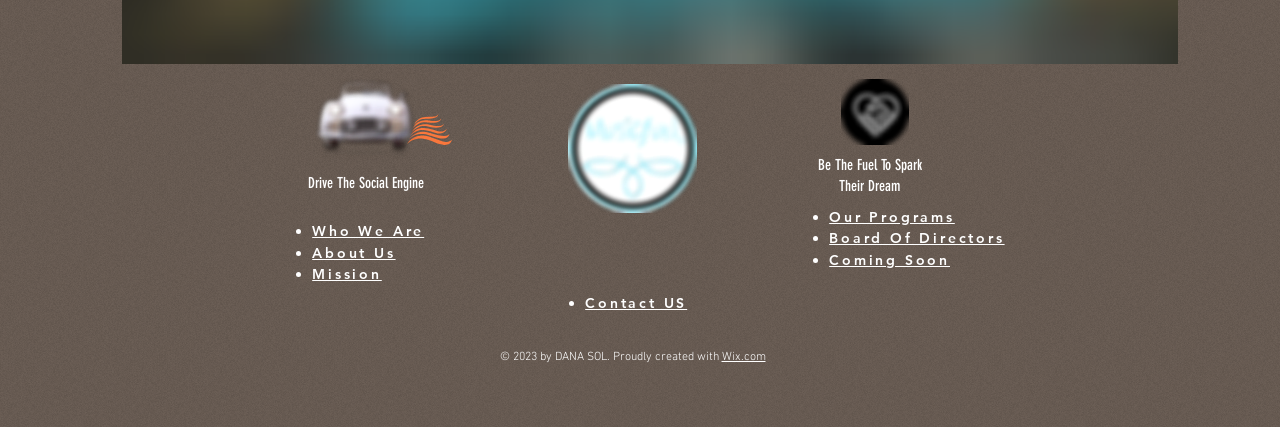Pinpoint the bounding box coordinates of the area that should be clicked to complete the following instruction: "Explore 'Our Programs'". The coordinates must be given as four float numbers between 0 and 1, i.e., [left, top, right, bottom].

[0.648, 0.492, 0.746, 0.532]